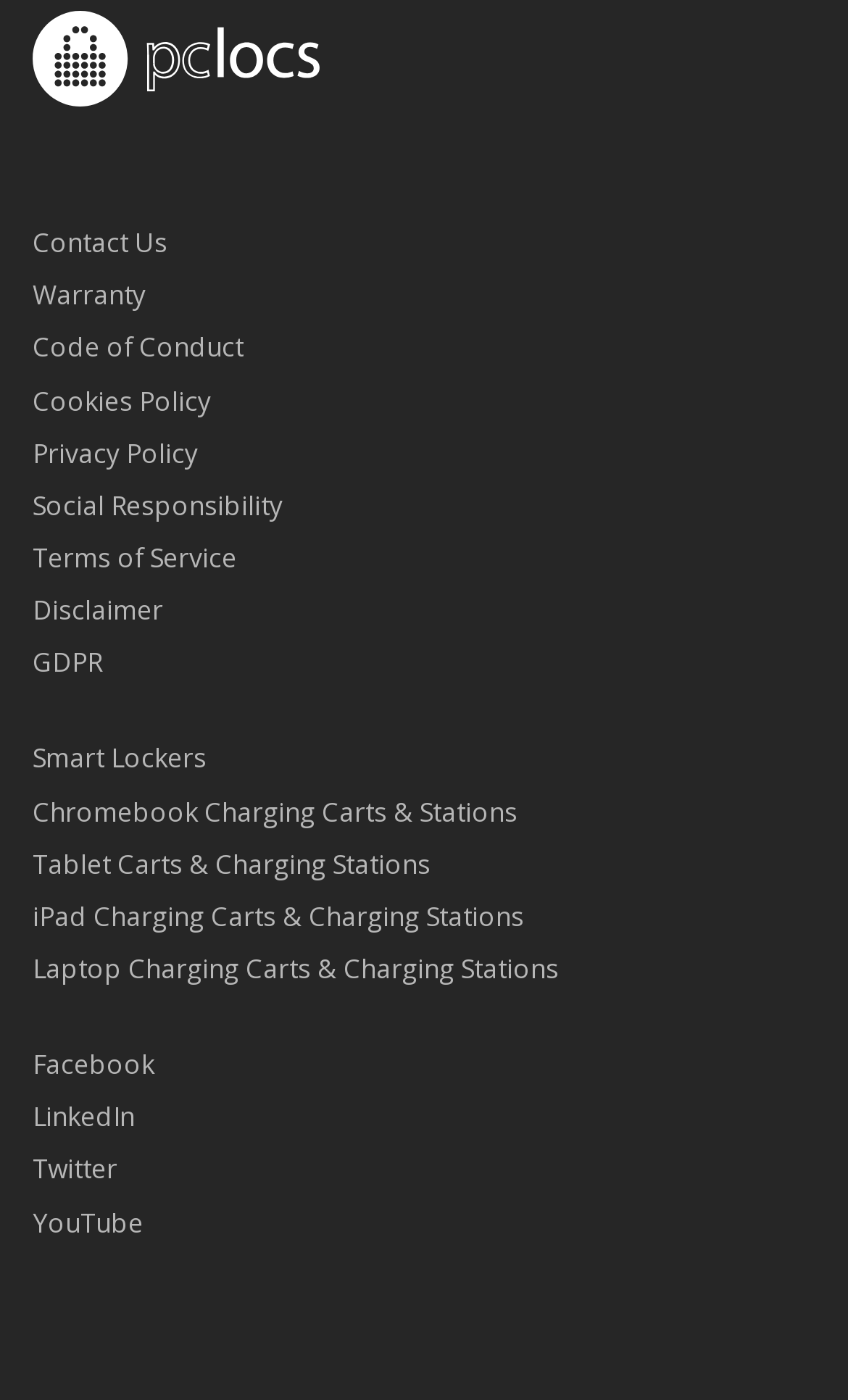Kindly determine the bounding box coordinates for the area that needs to be clicked to execute this instruction: "Learn about Smart Lockers".

[0.038, 0.529, 0.244, 0.555]